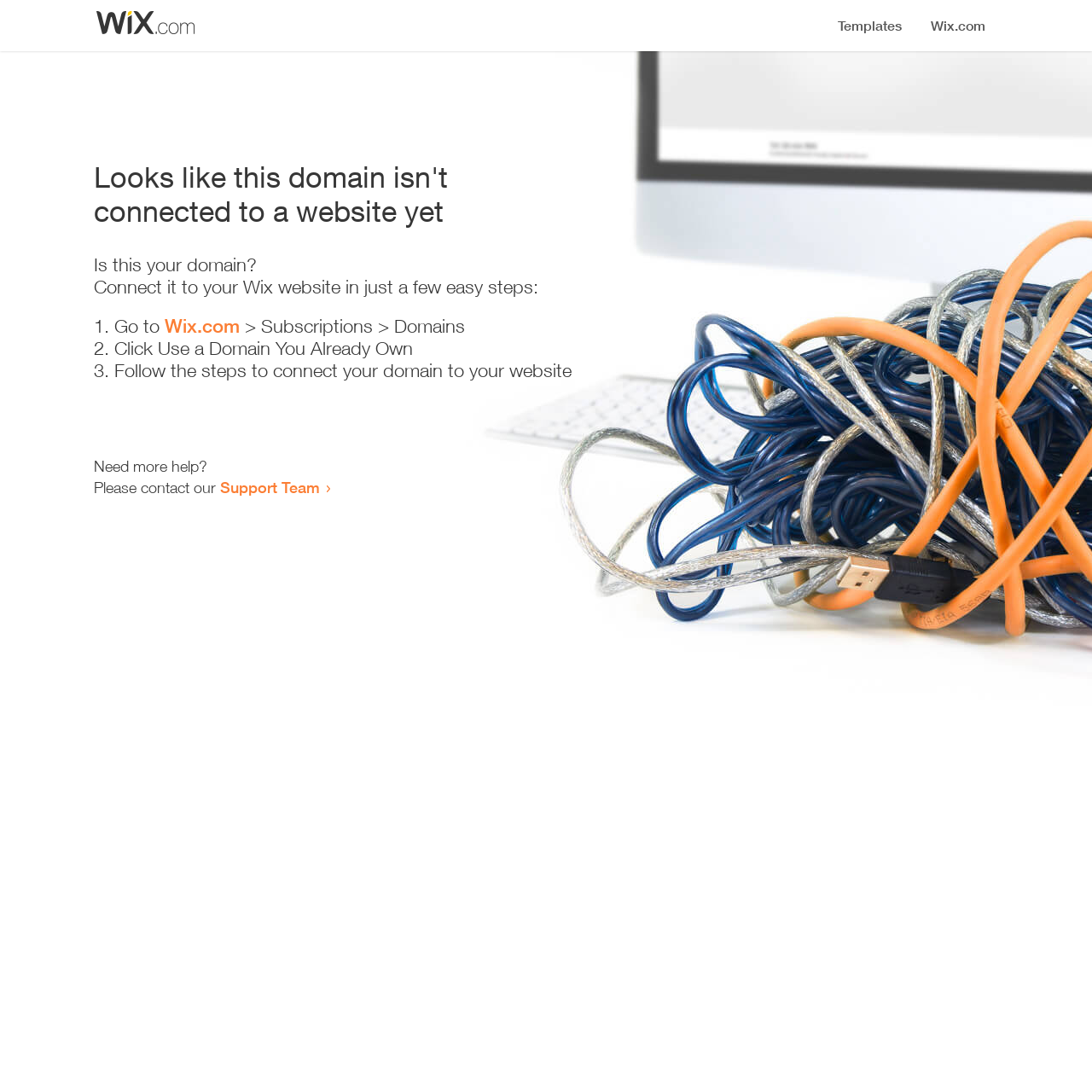What is the first step to connect the domain?
Please provide a comprehensive answer based on the visual information in the image.

The first step to connect the domain is to 'Go to Wix.com', as indicated by the list marker '1.' and the static text 'Go to' followed by the link 'Wix.com'.